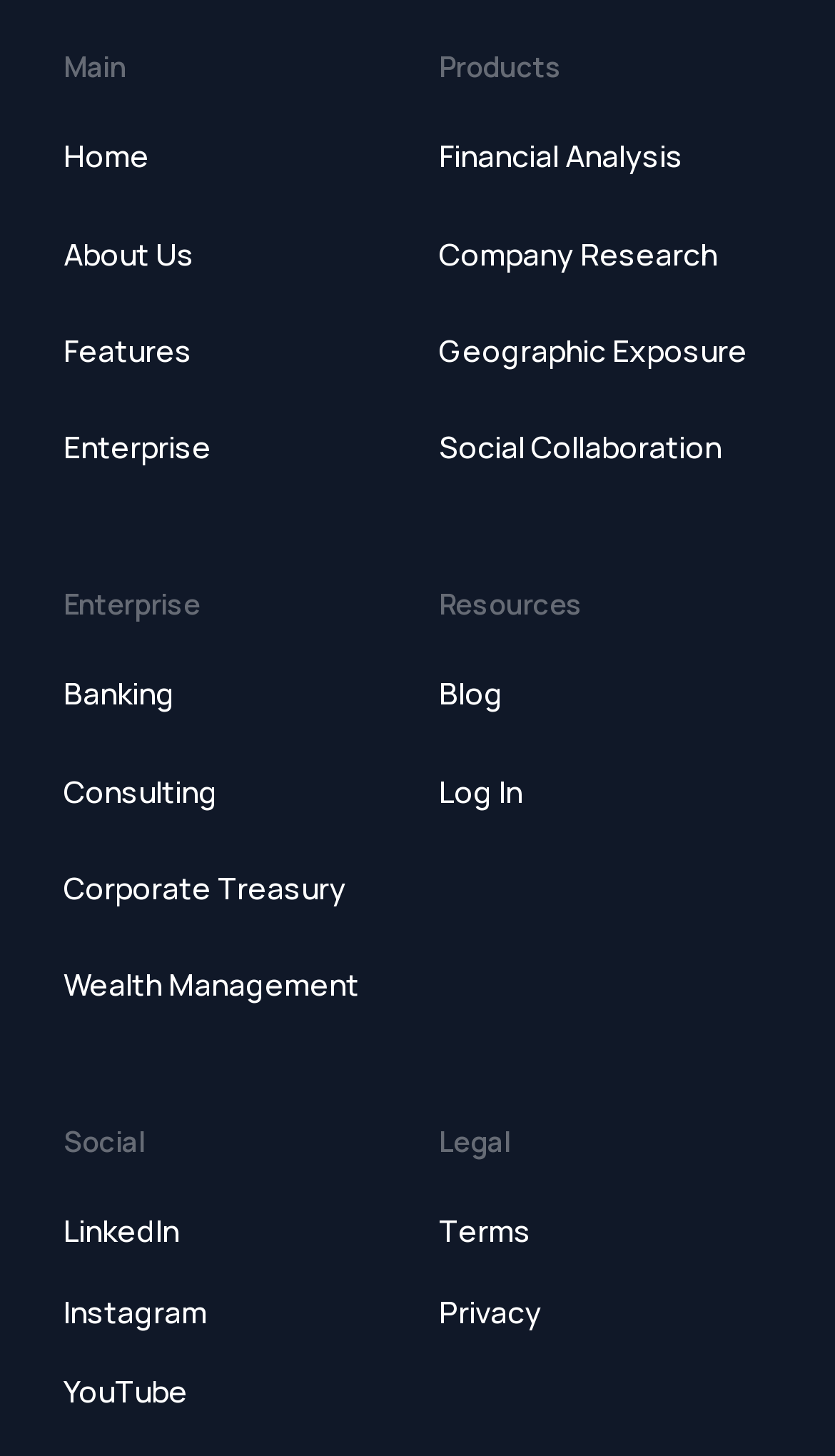Give a one-word or short phrase answer to this question: 
What is the first link under 'Enterprise'?

Banking